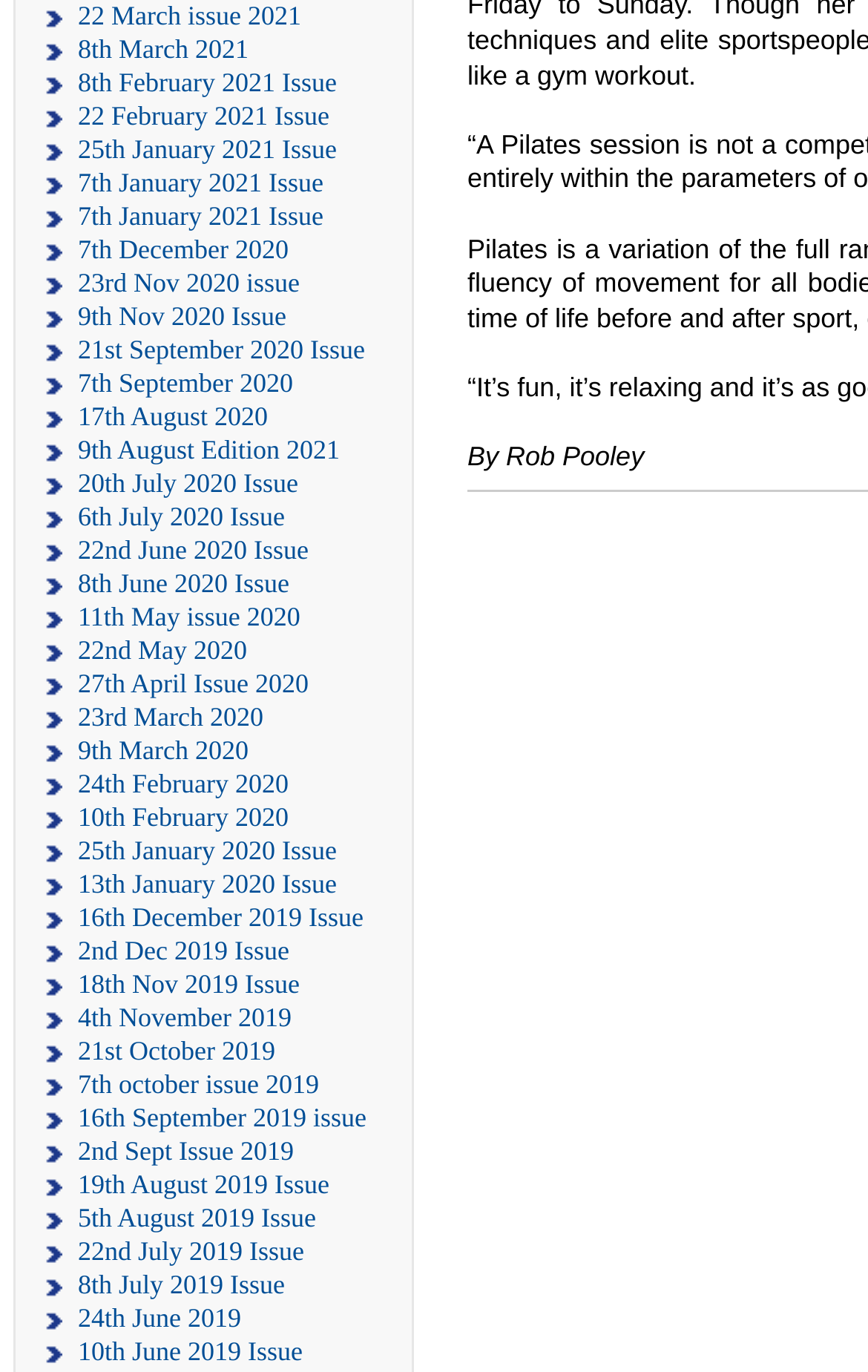Please locate the bounding box coordinates of the element that needs to be clicked to achieve the following instruction: "view 8th March 2021". The coordinates should be four float numbers between 0 and 1, i.e., [left, top, right, bottom].

[0.051, 0.024, 0.474, 0.049]